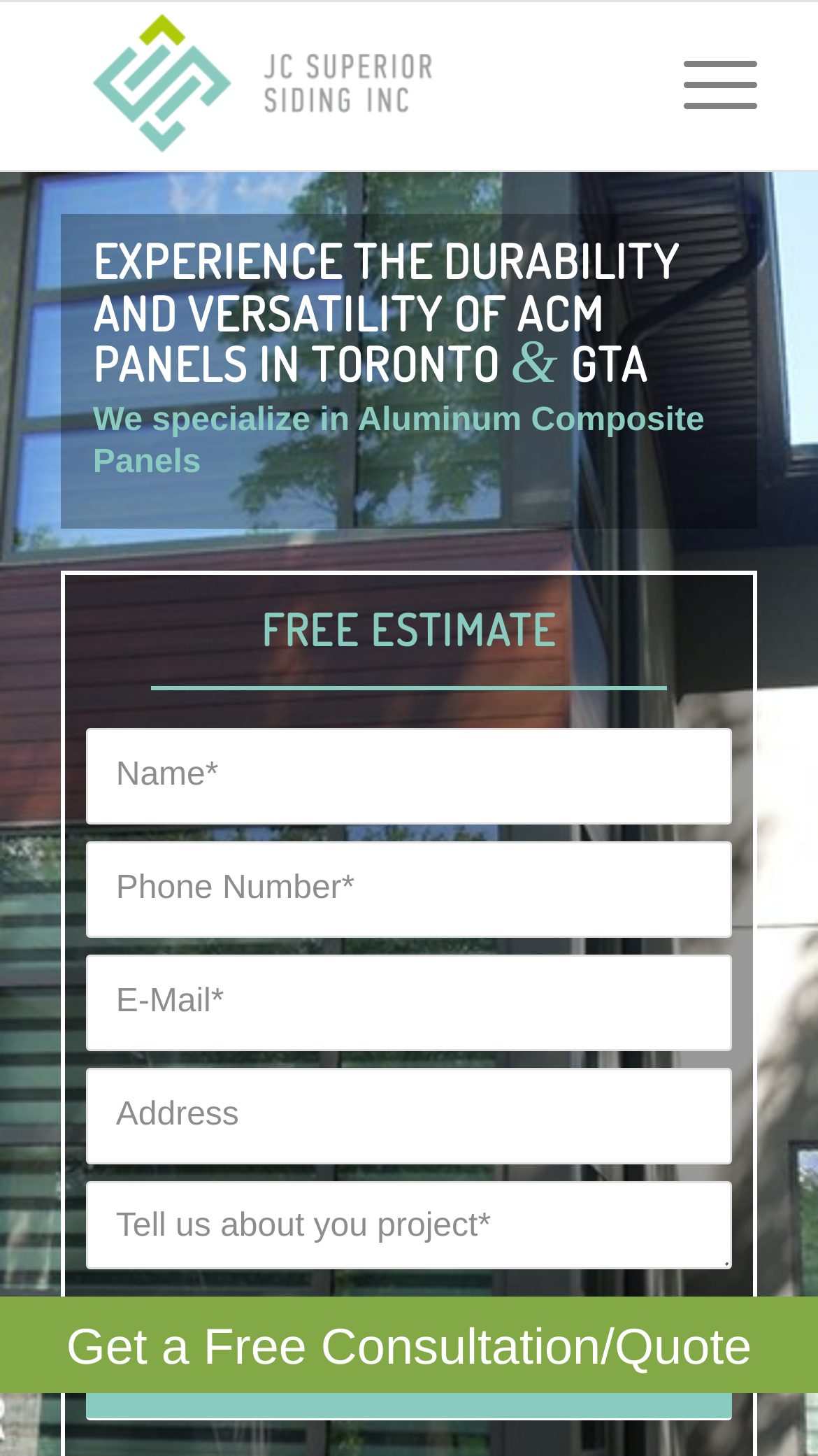Please answer the following question using a single word or phrase: 
What type of panels does the company specialize in?

Aluminum Composite Panels